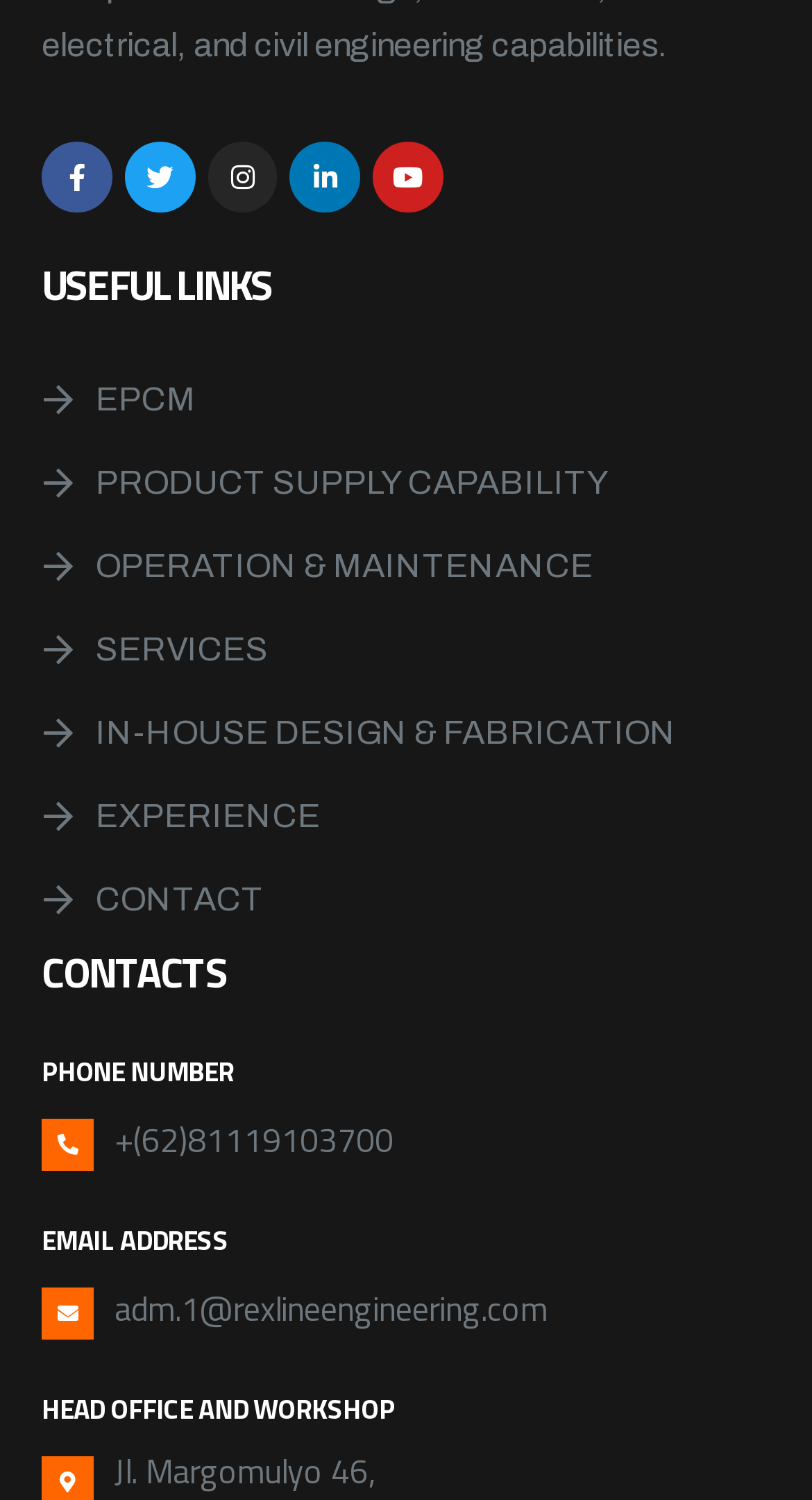What is the email address provided?
Could you please answer the question thoroughly and with as much detail as possible?

I found the email address under the 'EMAIL ADDRESS' heading, which is adm.1@rexlineengineering.com.